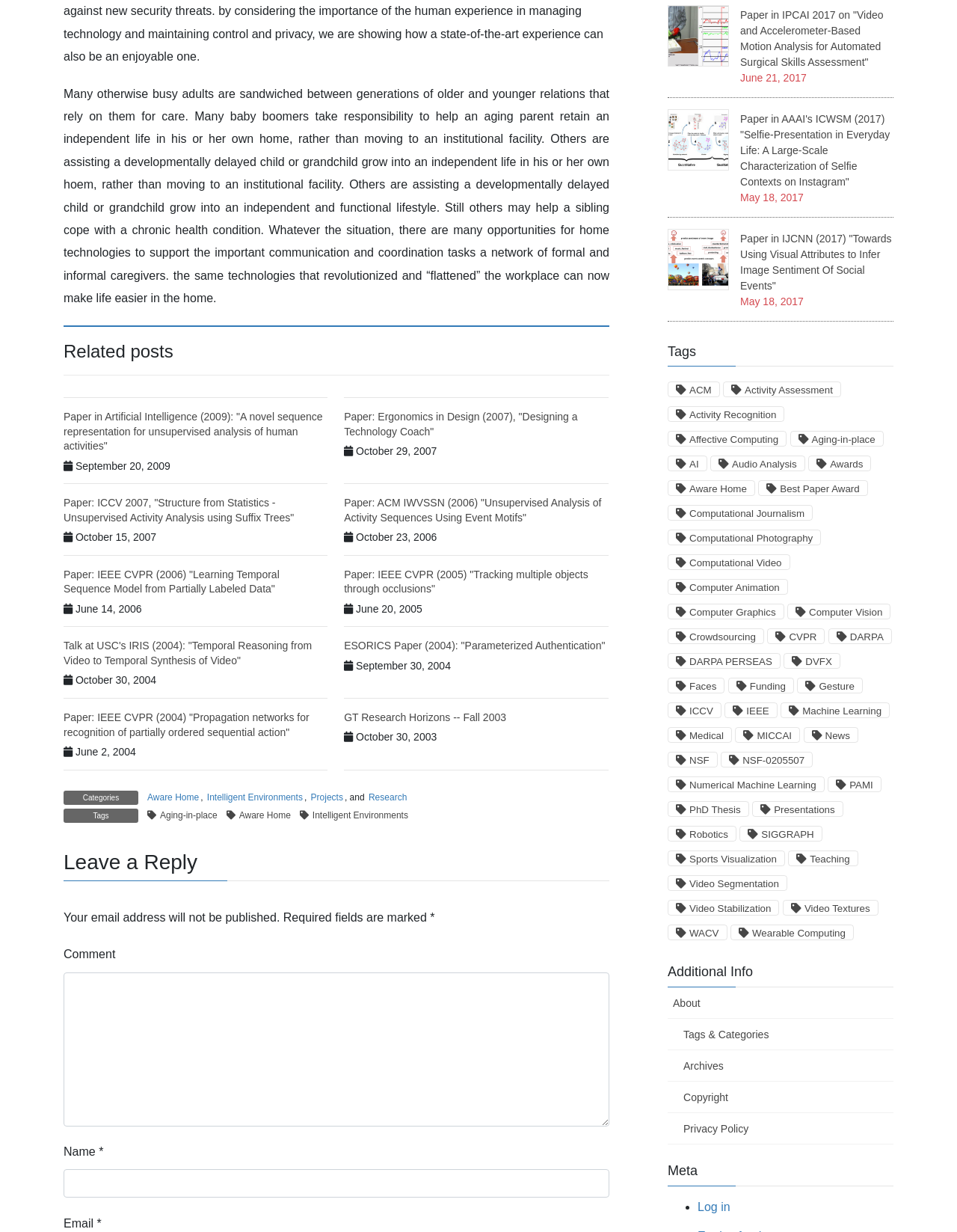Locate the bounding box coordinates of the element I should click to achieve the following instruction: "Enter your name in the 'Name *' field".

[0.066, 0.949, 0.637, 0.972]